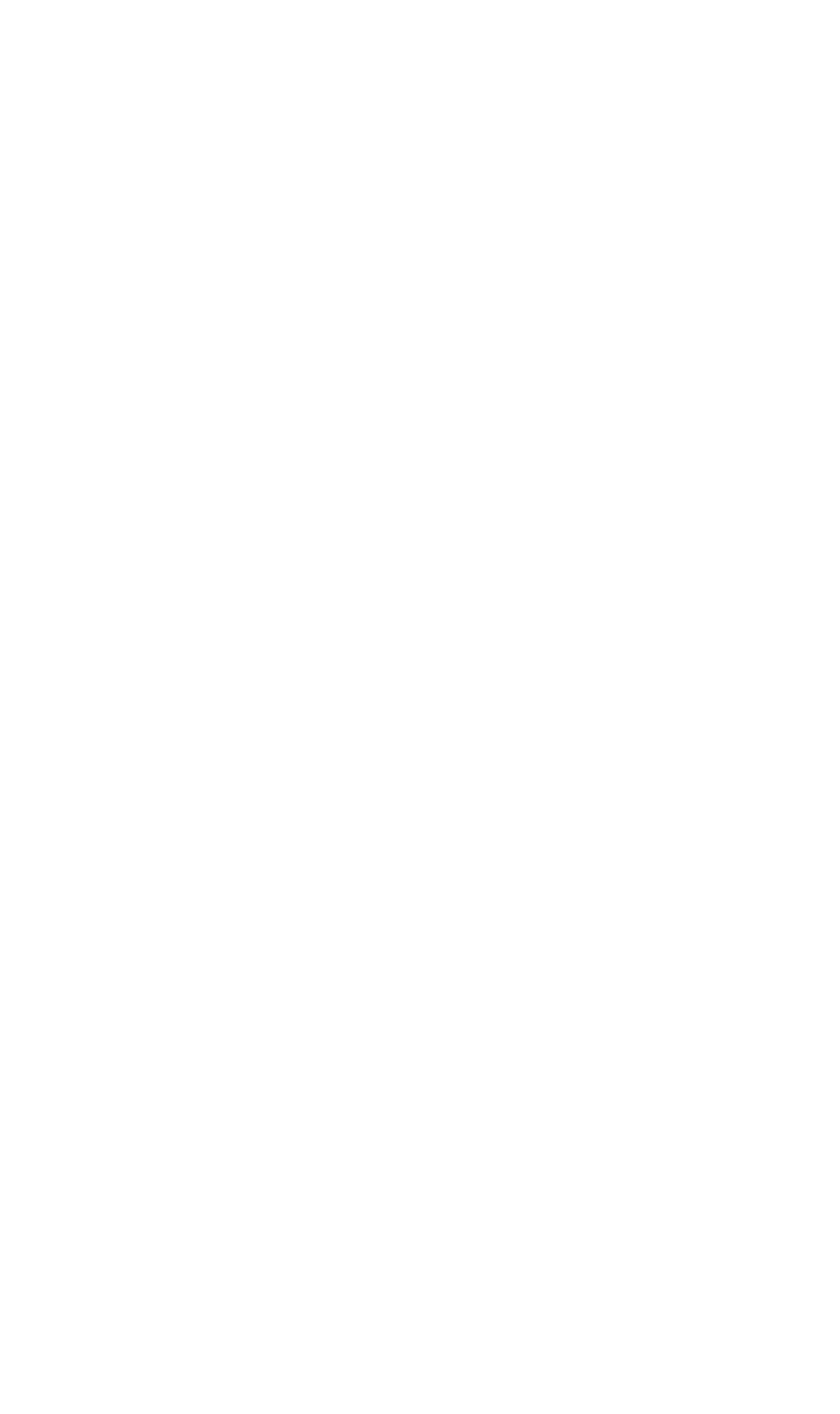Provide a one-word or short-phrase answer to the question:
What is the purpose of the image on the webpage?

Logo